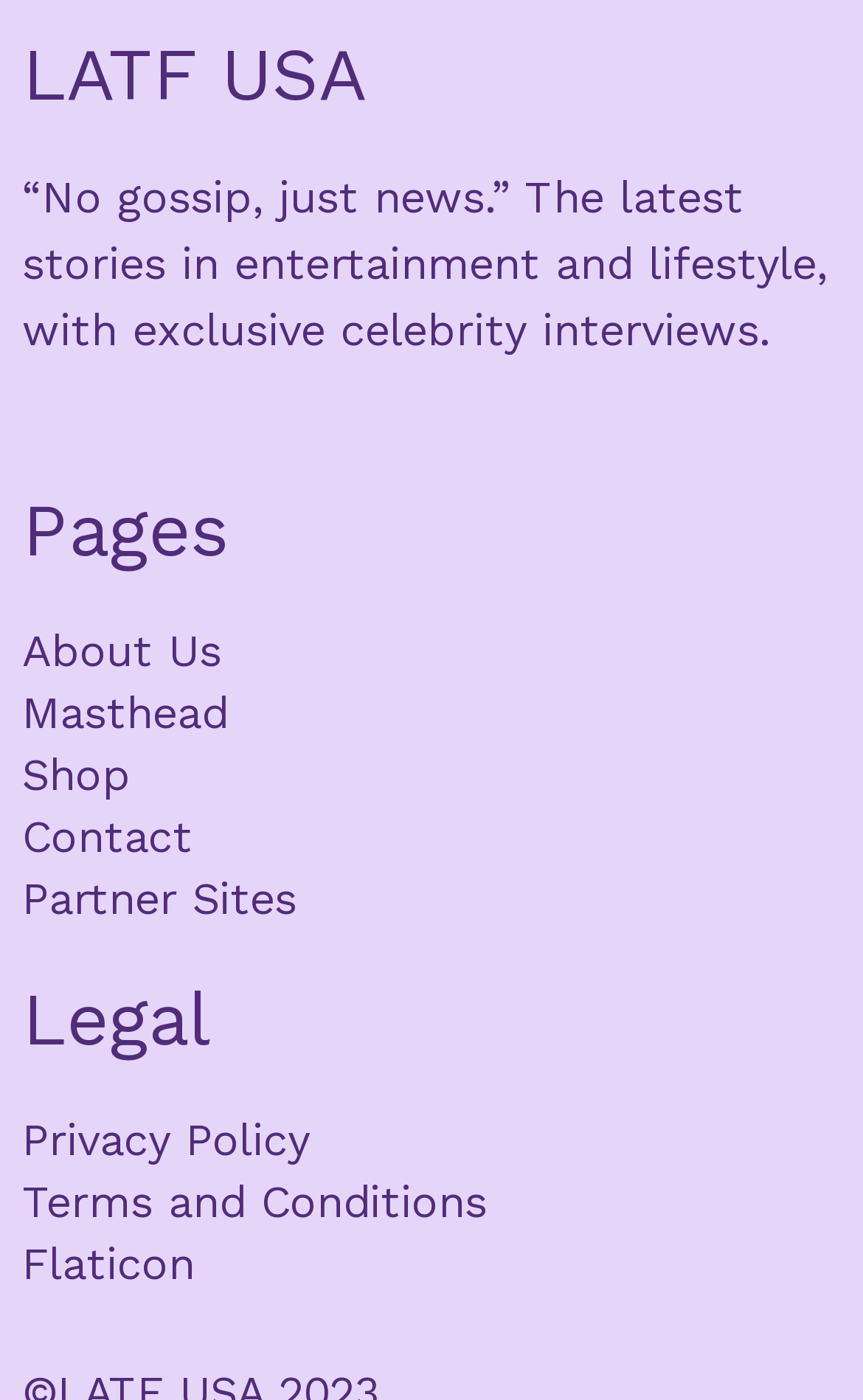What is the last link under the 'Legal' section?
Provide an in-depth answer to the question, covering all aspects.

The 'Legal' section is indicated by the heading element with the text 'Legal'. The last link element under this section has the text 'Flaticon'.